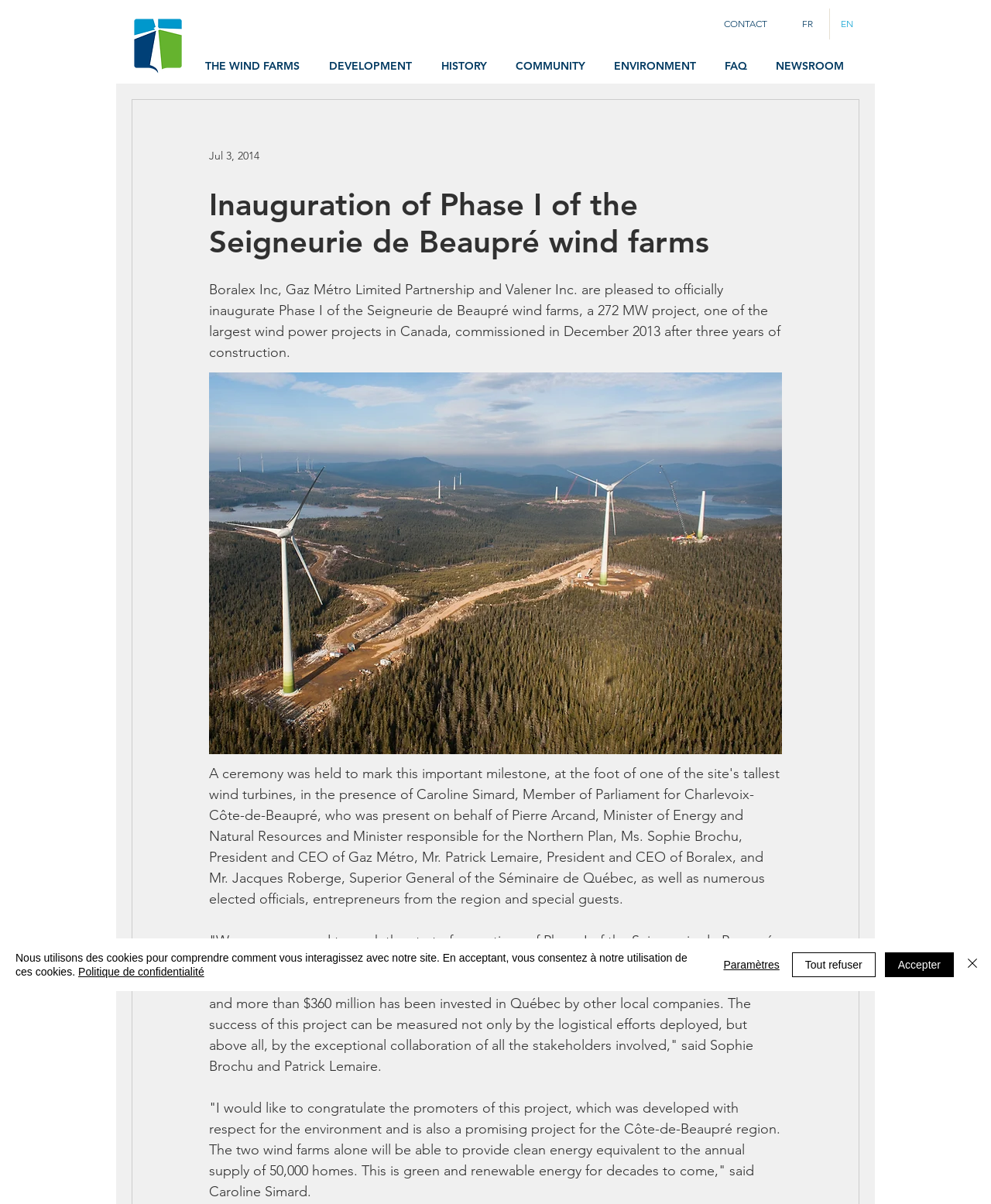Determine the bounding box coordinates for the area that should be clicked to carry out the following instruction: "View the CONTACT page".

[0.711, 0.007, 0.794, 0.033]